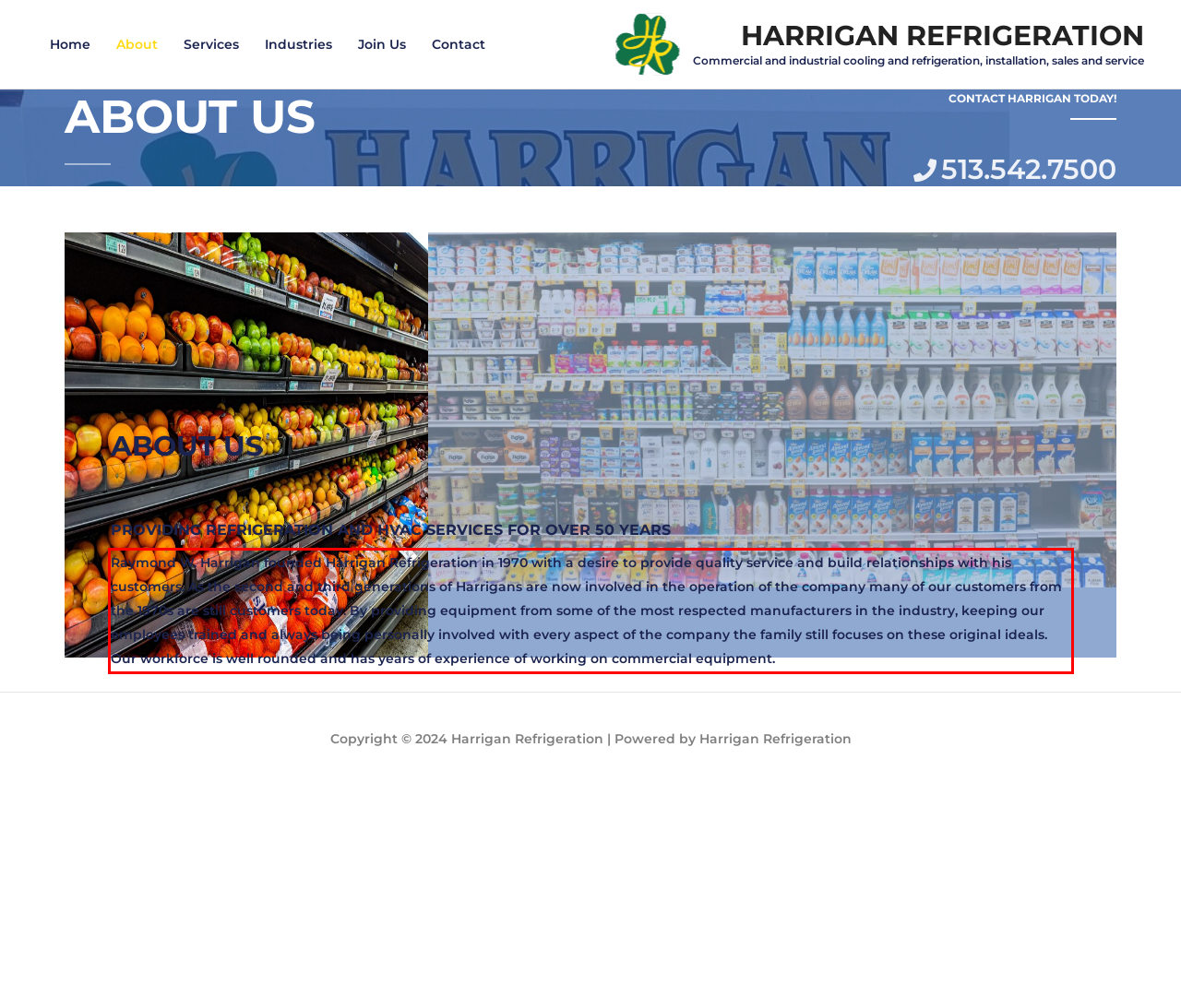Using OCR, extract the text content found within the red bounding box in the given webpage screenshot.

Raymond W. Harrigan founded Harrigan Refrigeration in 1970 with a desire to provide quality service and build relationships with his customers. As the second and third generations of Harrigans are now involved in the operation of the company many of our customers from the 1970s are still customers today. By providing equipment from some of the most respected manufacturers in the industry, keeping our employees trained and always being personally involved with every aspect of the company the family still focuses on these original ideals. Our workforce is well rounded and has years of experience of working on commercial equipment.